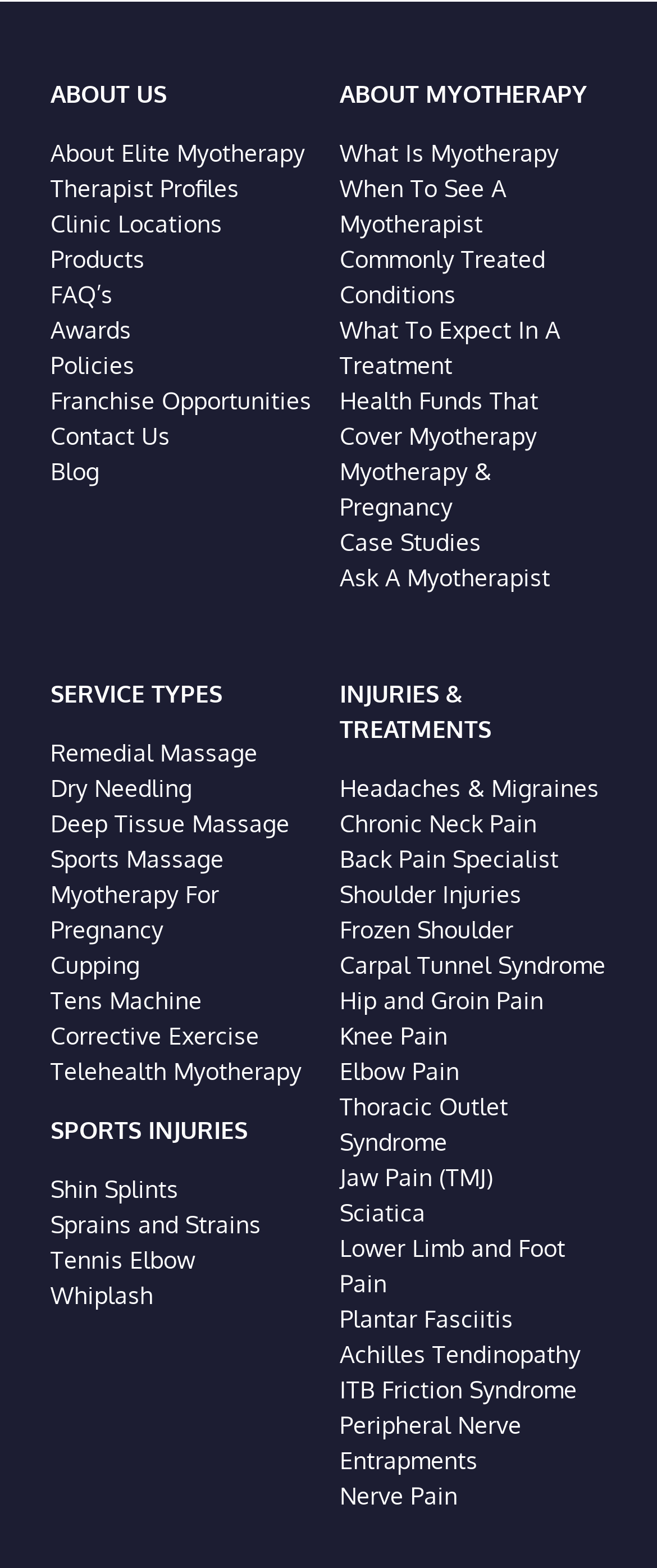What is the main category of services offered?
Please analyze the image and answer the question with as much detail as possible.

Based on the webpage, I can see that the main category of services offered is Myotherapy, which is a form of physical therapy that focuses on the treatment of musculoskeletal pain and dysfunction. This is evident from the various links and categories related to Myotherapy, such as 'What Is Myotherapy', 'When To See A Myotherapist', and 'Commonly Treated Conditions'.